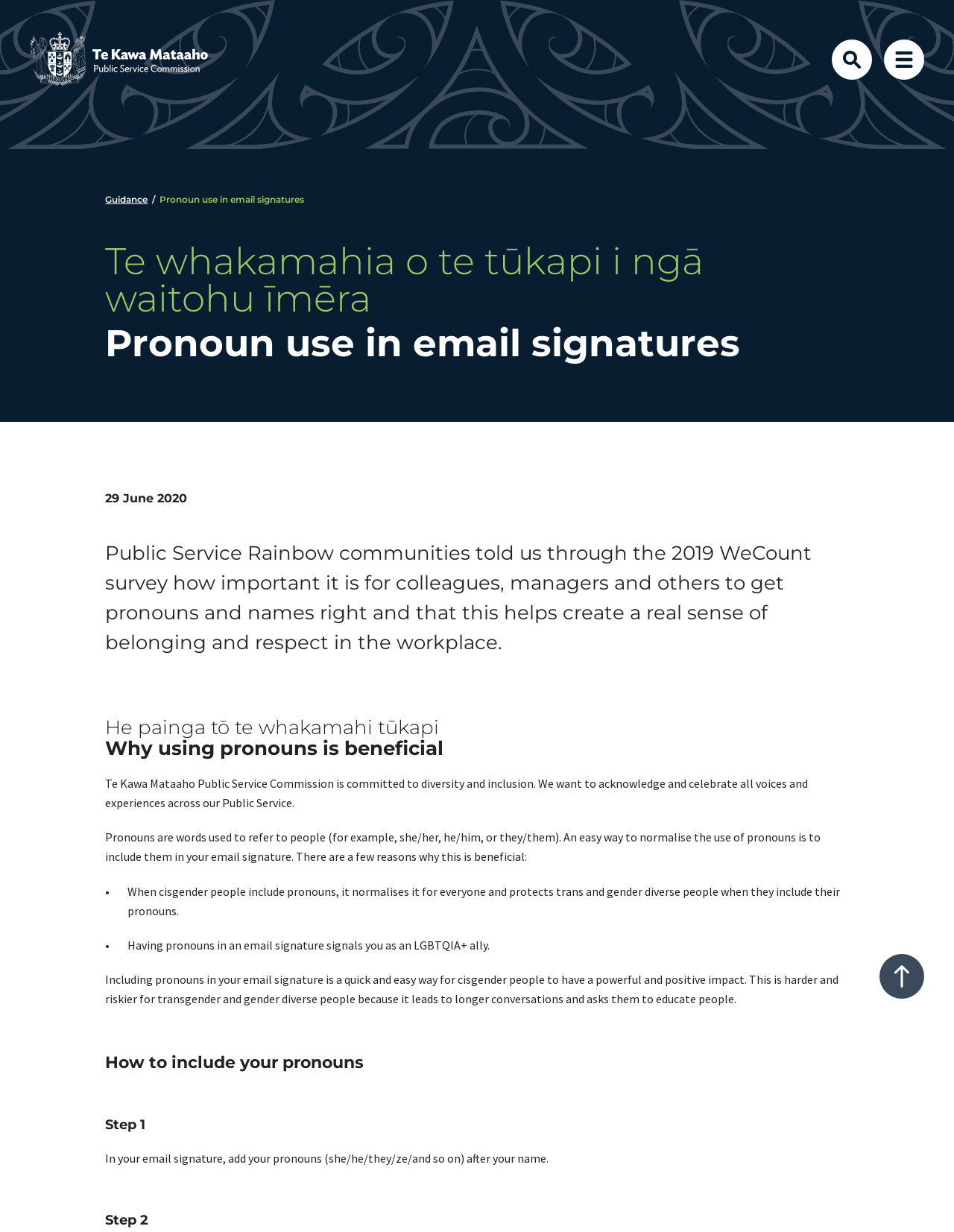Answer the question below using just one word or a short phrase: 
What is the benefit of cisgender people including pronouns in their email signatures?

It normalizes it for everyone